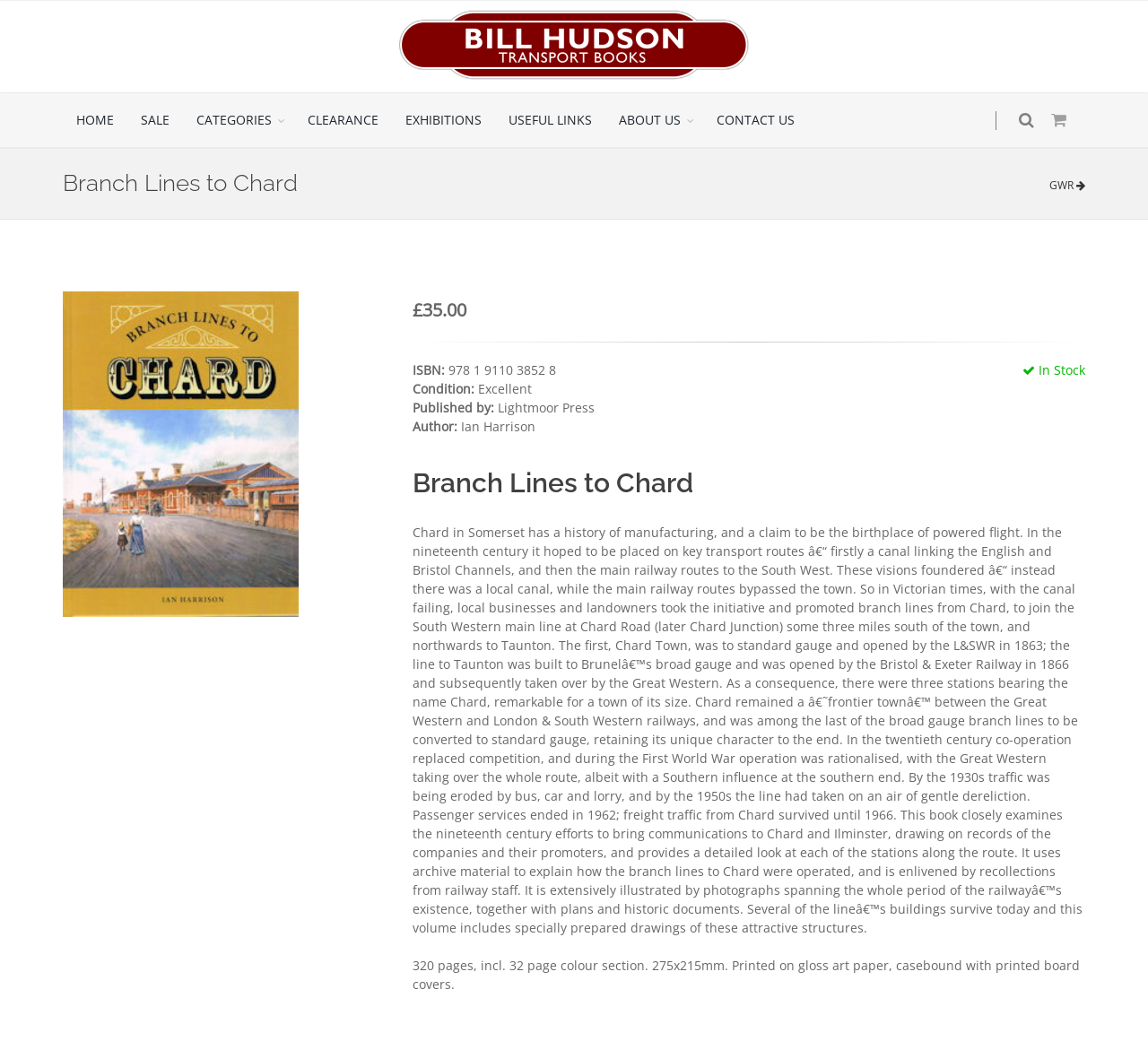Identify the main heading from the webpage and provide its text content.

Branch Lines to Chard